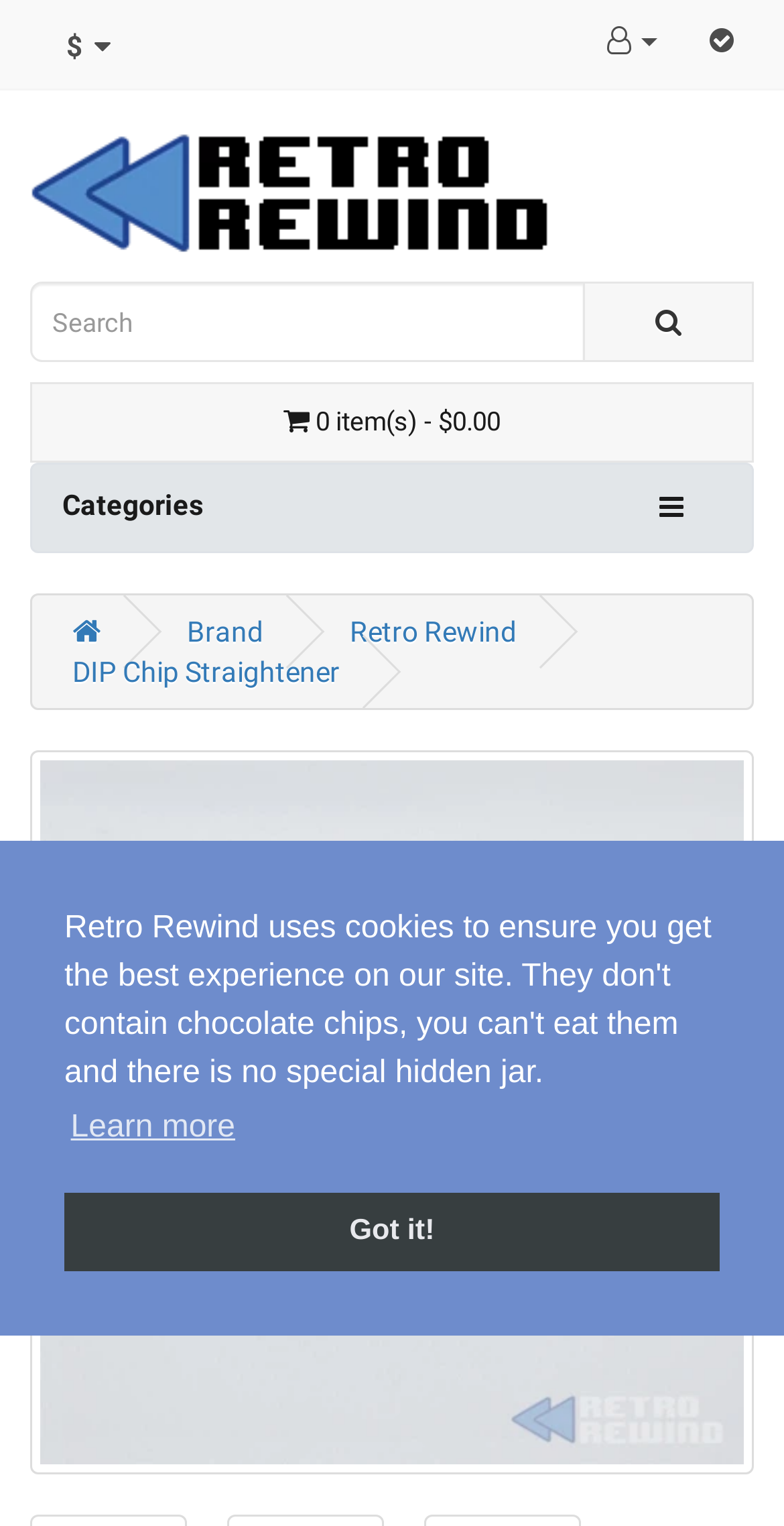Show me the bounding box coordinates of the clickable region to achieve the task as per the instruction: "Click the 5 button".

None